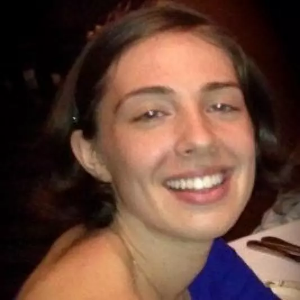Provide a single word or phrase to answer the given question: 
What is Stephanie Jevtic's role in Geoffresh Productions?

Vice President